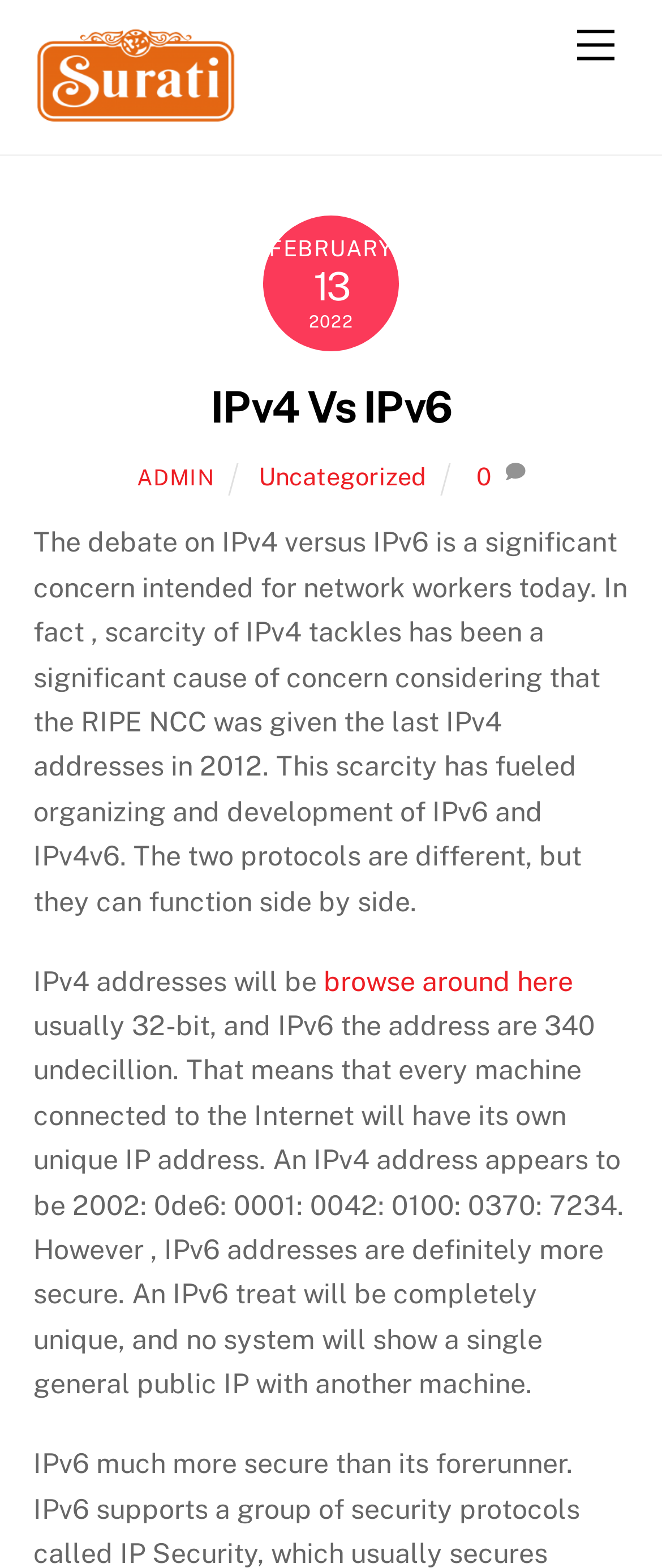Refer to the image and answer the question with as much detail as possible: What is the purpose of IPv6?

I inferred the purpose of IPv6 by reading the static text that explains the difference between IPv4 and IPv6, which states that 'every machine connected to the Internet will have its own unique IP address' with IPv6.